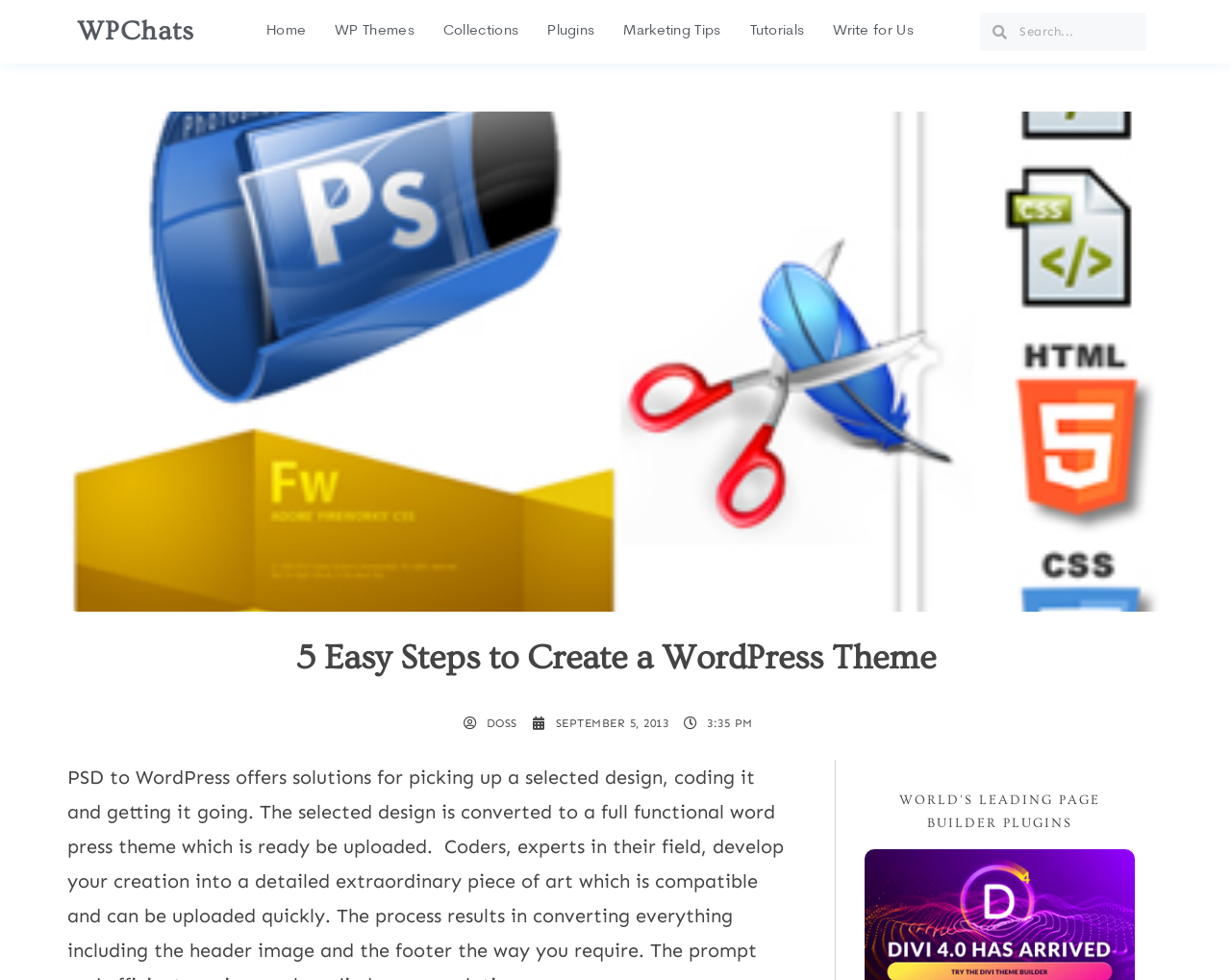Generate a detailed explanation of the webpage's features and information.

The webpage is about creating a WordPress theme, with a focus on a 5-step process. At the top left, there is a heading "WPChats" which is also a link. Below it, there is a navigation menu with 7 links: "Home", "WP Themes", "Collections", "Plugins", "Marketing Tips", "Tutorials", and "Write for Us". These links are aligned horizontally and take up about half of the top section of the page.

On the top right, there is a search box with a label "Search". Below the navigation menu, there is a large heading "5 Easy Steps to Create a WordPress Theme" that spans almost the entire width of the page. 

Underneath the heading, there are three links: "DOSS", "SEPTEMBER 5, 2013", and a timestamp "3:35 PM". These elements are positioned in a vertical column.

Further down the page, there is another heading "WORLD'S LEADING PAGE BUILDER PLUGINS" which is centered and takes up a significant portion of the page.